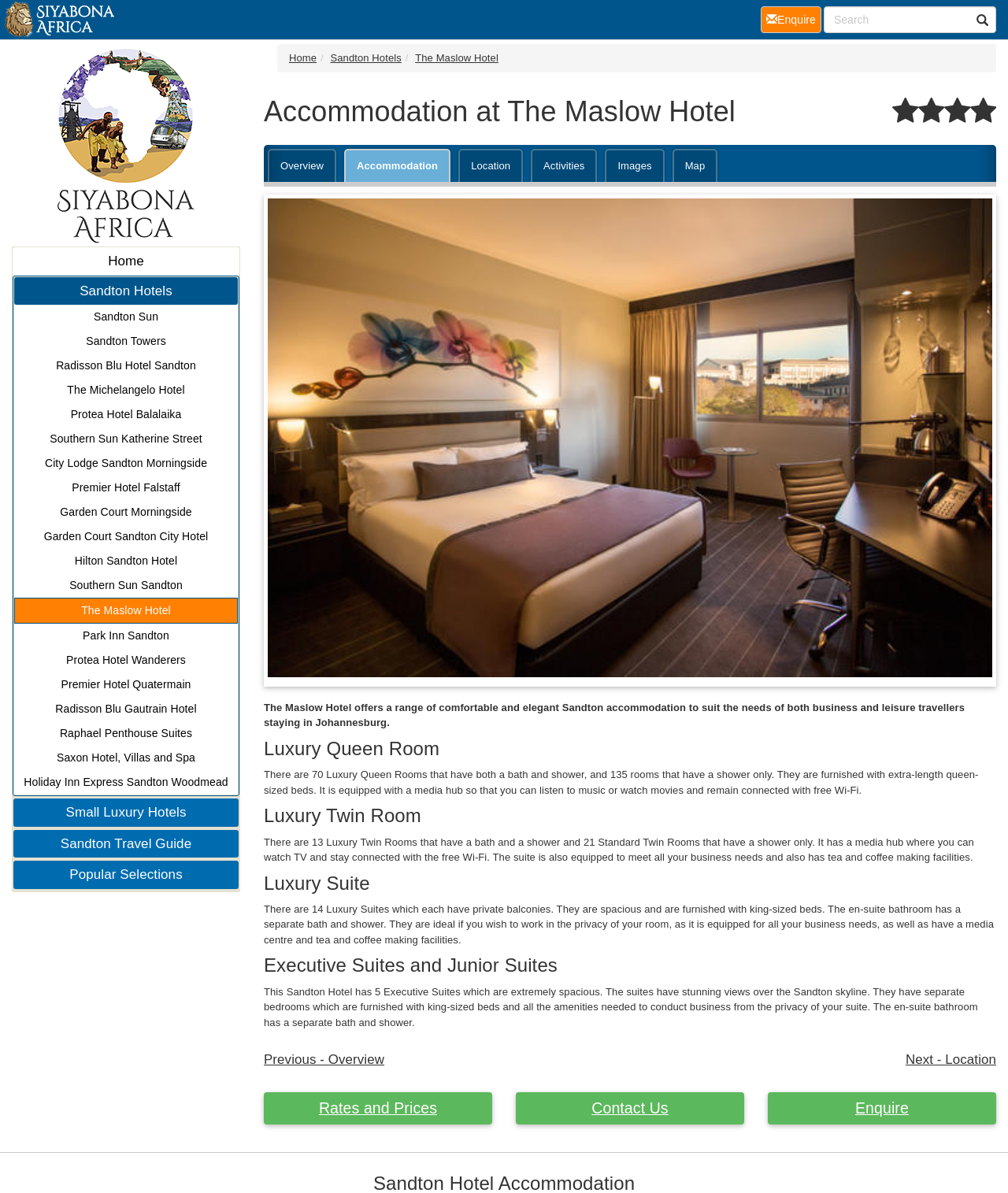Please provide a comprehensive answer to the question below using the information from the image: How many Luxury Queen Rooms are there?

The number of Luxury Queen Rooms can be found in the StaticText 'There are 70 Luxury Queen Rooms that have both a bath and shower, and 135 rooms that have a shower only.'.